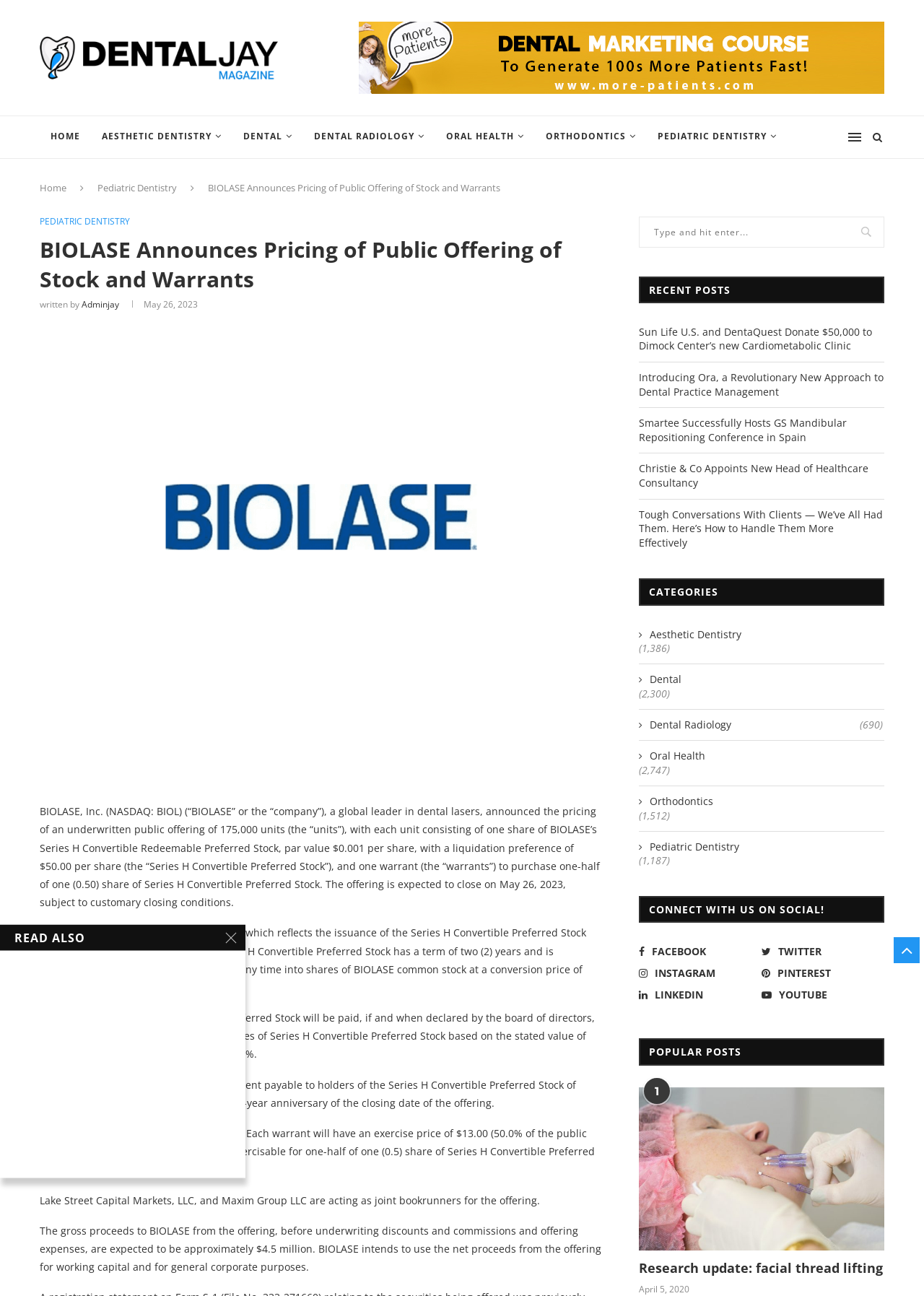Please give a concise answer to this question using a single word or phrase: 
Who wrote the news article?

Adminjay